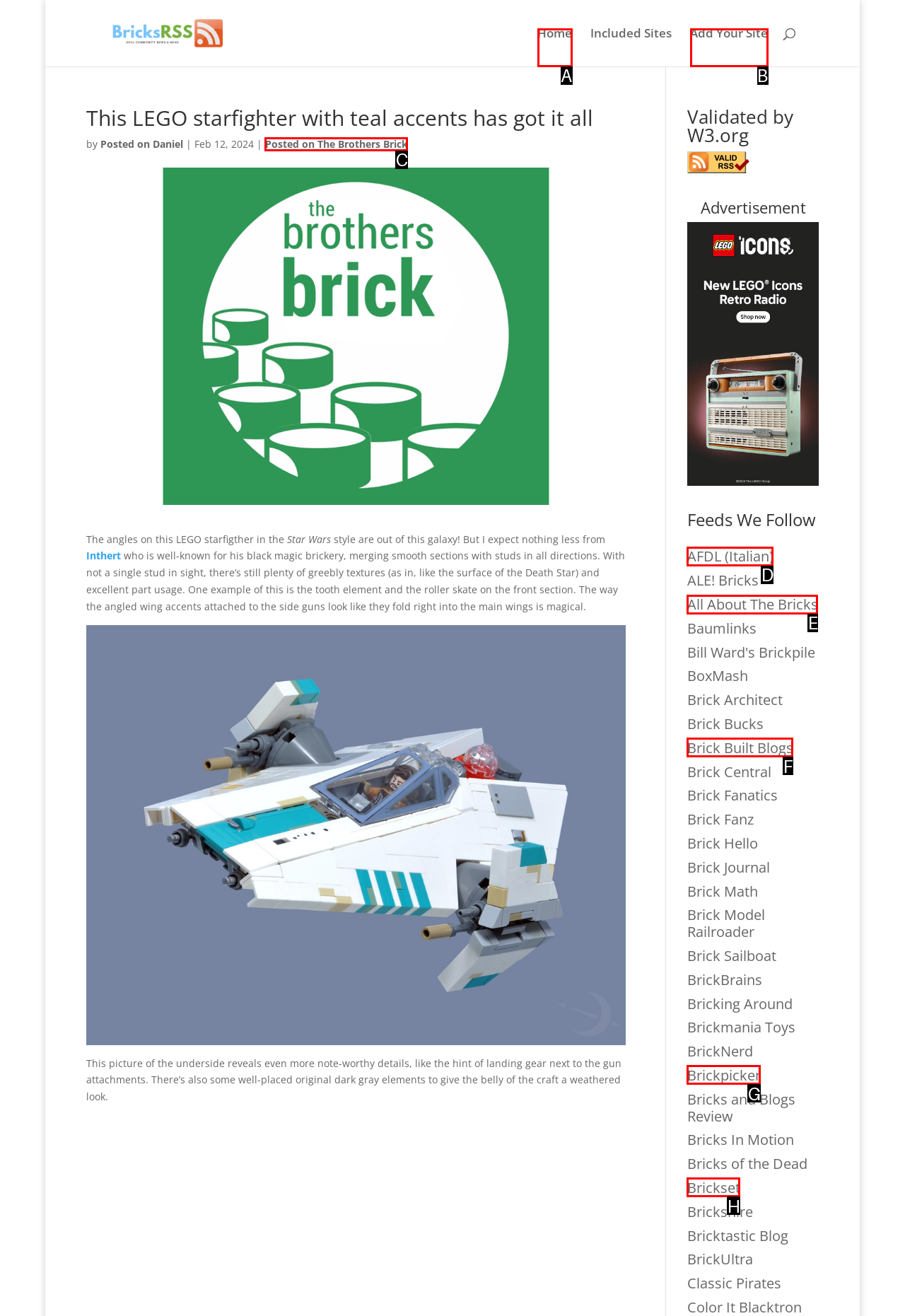Based on the element description: The Brothers Brick, choose the best matching option. Provide the letter of the option directly.

C